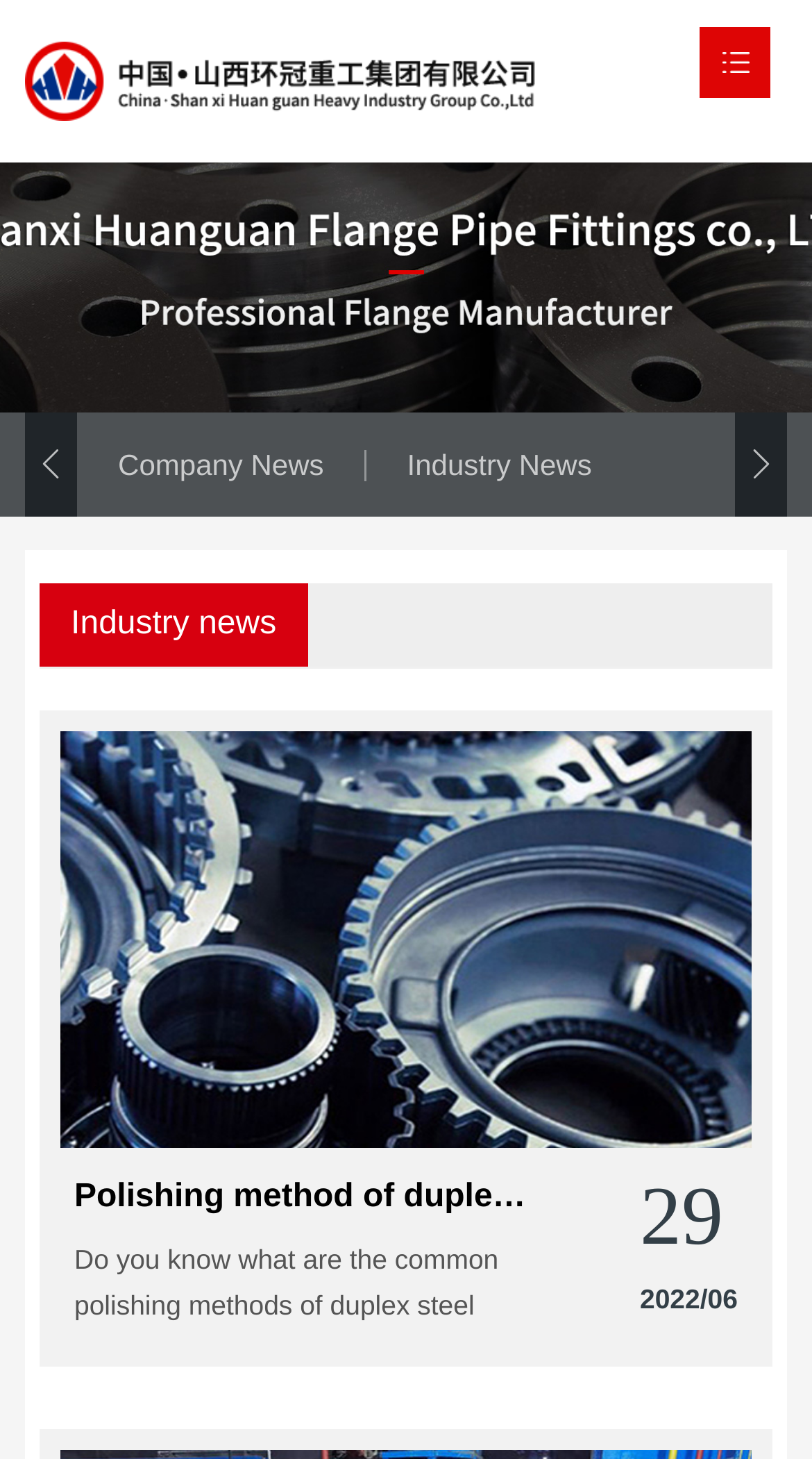What is the main category of the company?
Provide an in-depth answer to the question, covering all aspects.

Based on the webpage structure and the presence of headings like 'Product', 'Equipment', and 'News', it can be inferred that the main category of the company is related to flange pipe fittings.